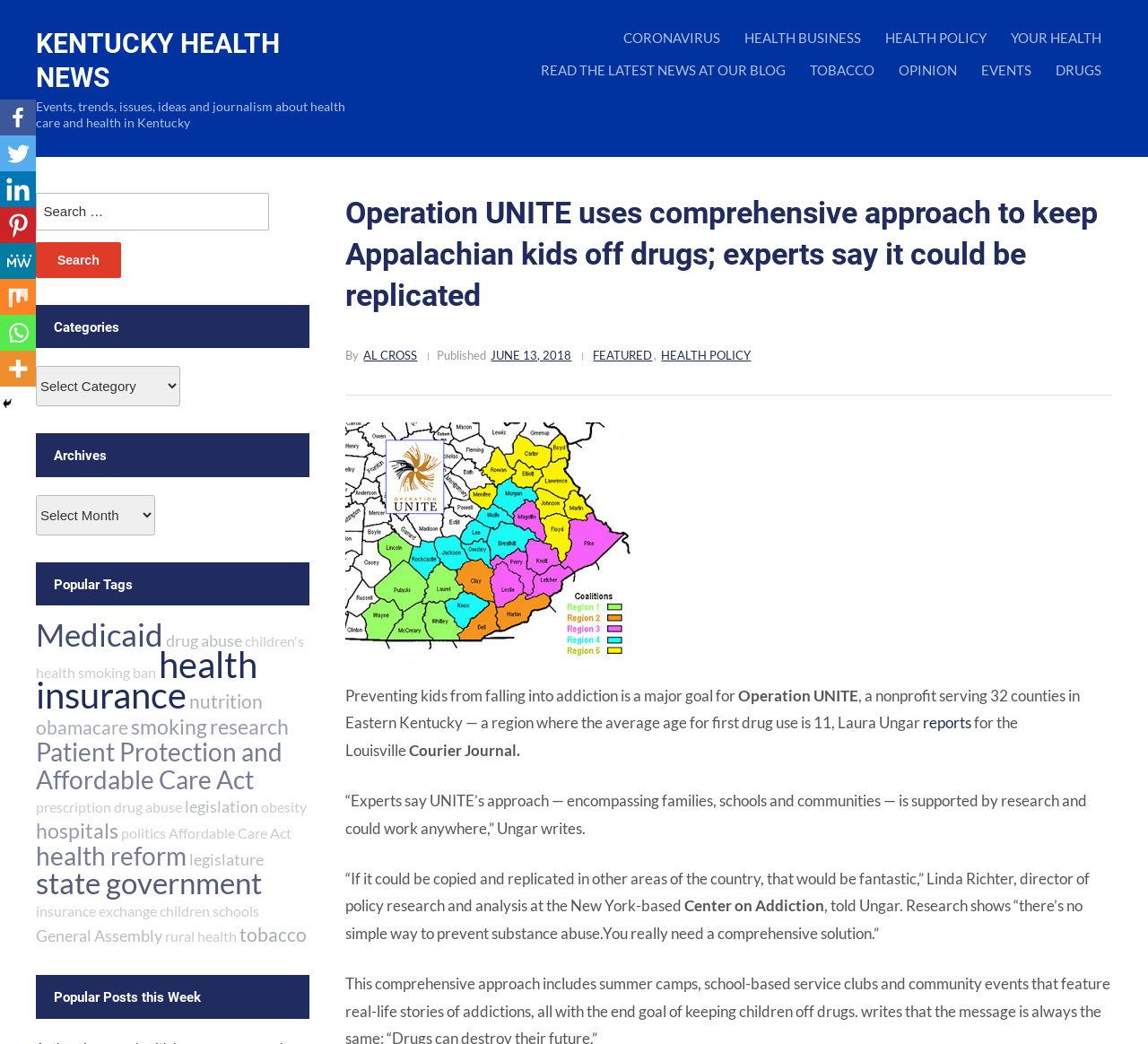Pinpoint the bounding box coordinates of the area that must be clicked to complete this instruction: "Select a category".

[0.031, 0.351, 0.157, 0.39]